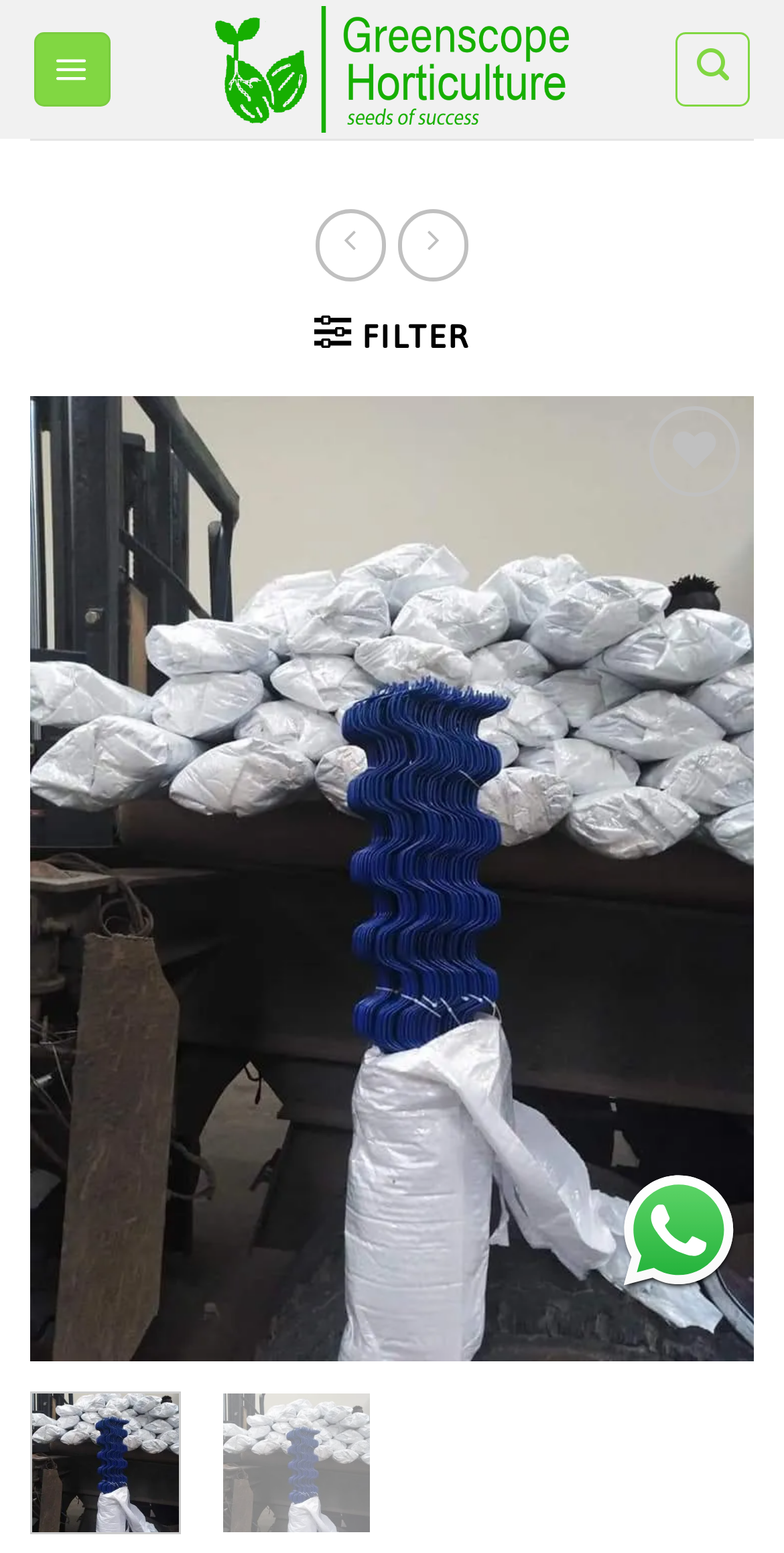Please provide a comprehensive answer to the question below using the information from the image: What is the purpose of the 'Add to wishlist' link?

The 'Add to wishlist' link is located below the product image, and it allows users to add the current product to their wishlist, which can be accessed later.